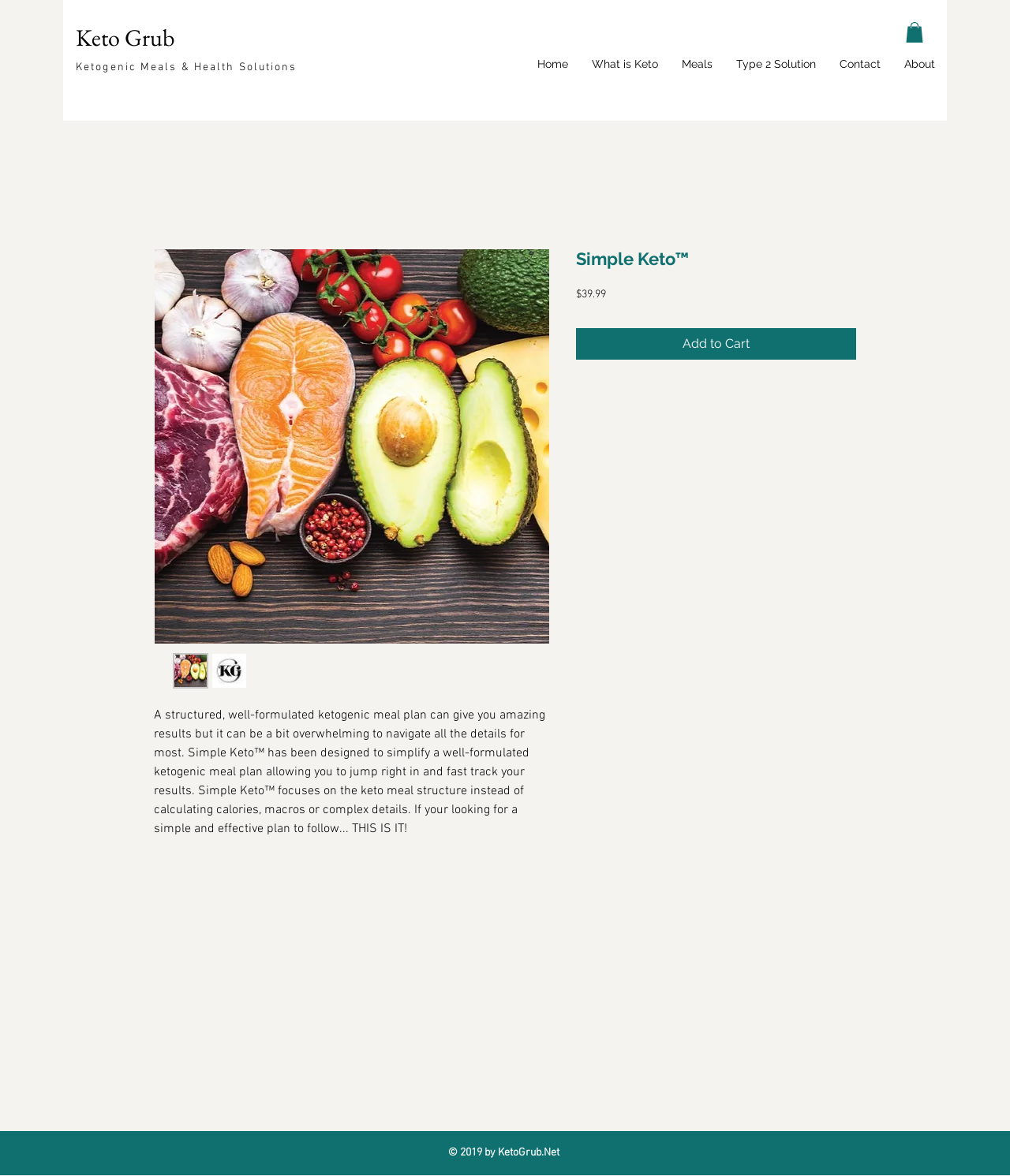Identify the bounding box coordinates of the section that should be clicked to achieve the task described: "Click the 'Home' link".

[0.52, 0.038, 0.574, 0.071]